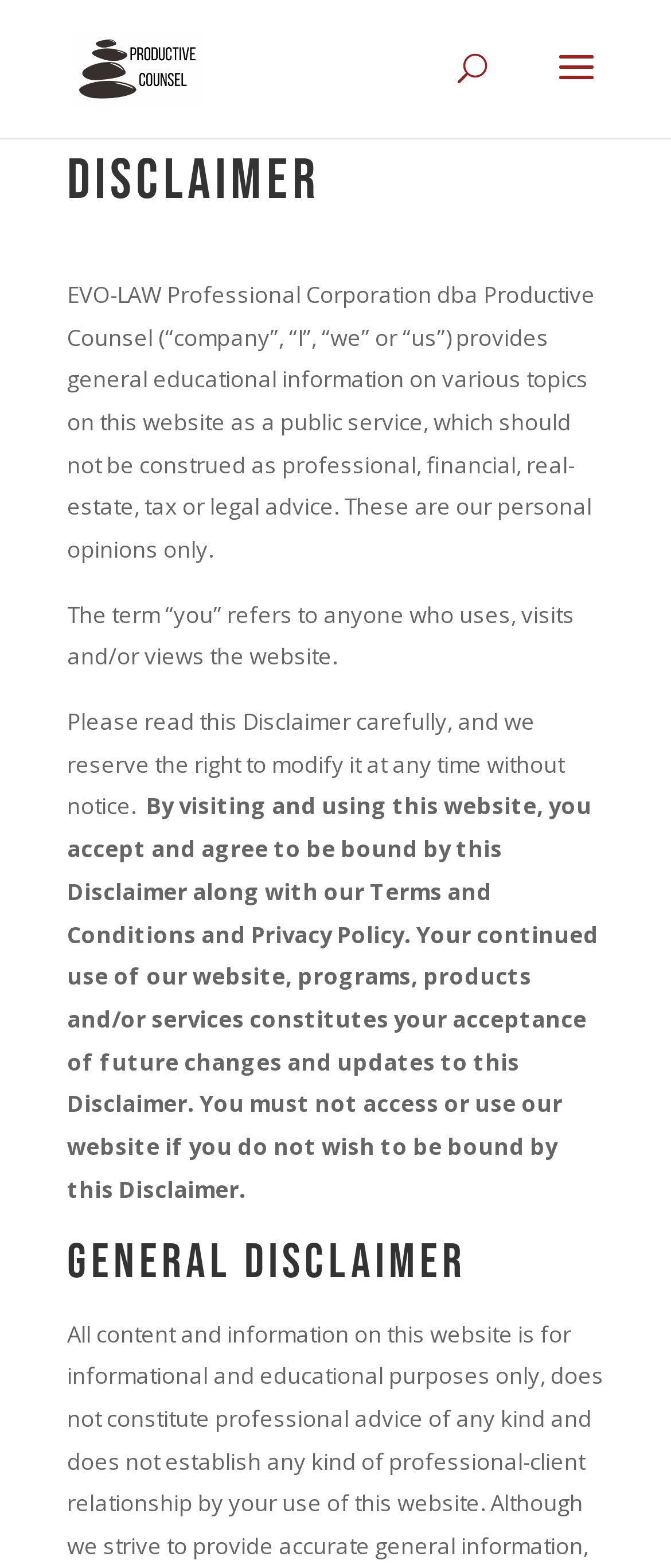What type of information is provided on this website?
Refer to the image and respond with a one-word or short-phrase answer.

General educational information